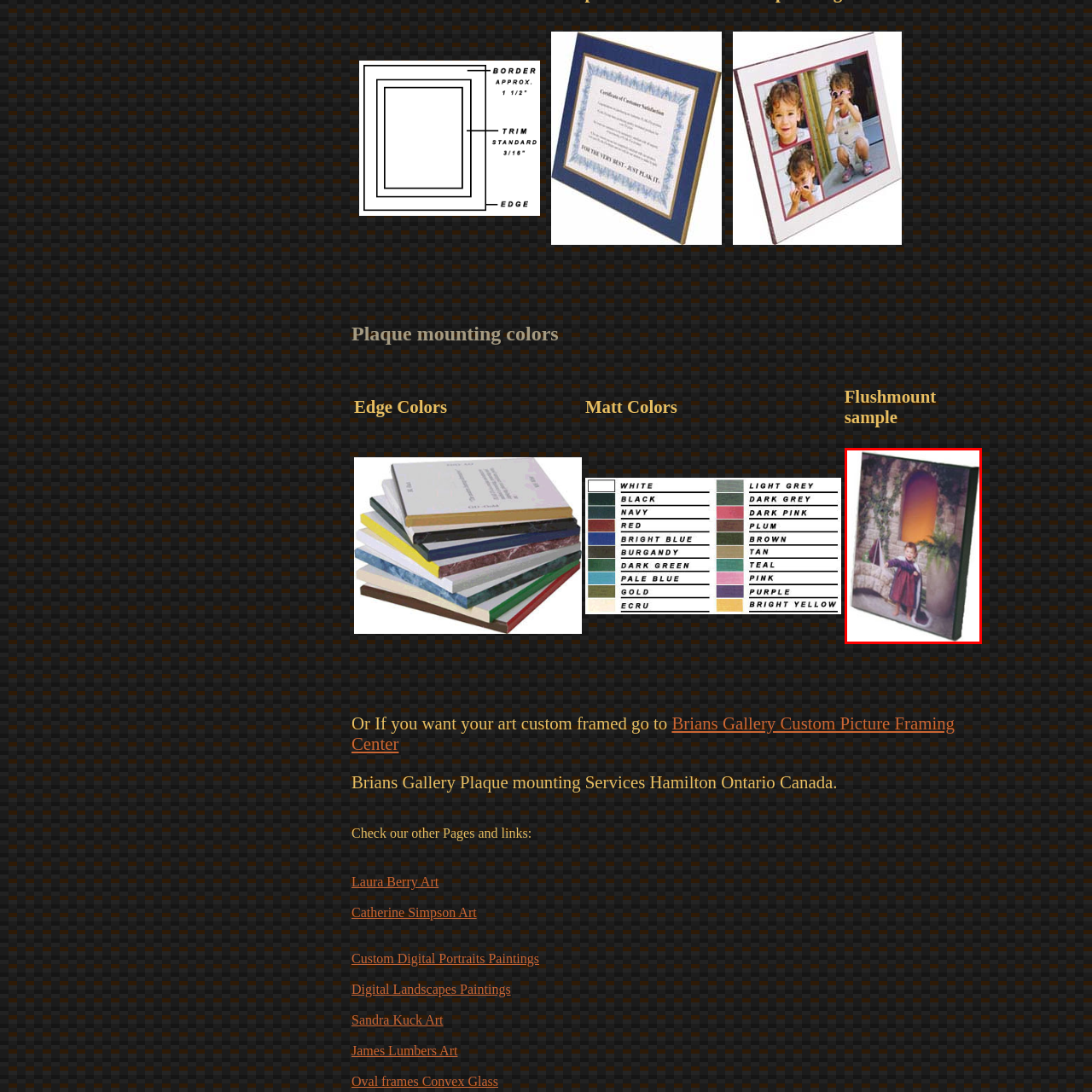Inspect the area within the red bounding box and elaborate on the following question with a detailed answer using the image as your reference: What is the design aesthetic of the plaque?

The plaque is designed with a modern aesthetic, emphasizing a sleek, flush profile that allows the image to stand out without distractions, as mentioned in the caption.